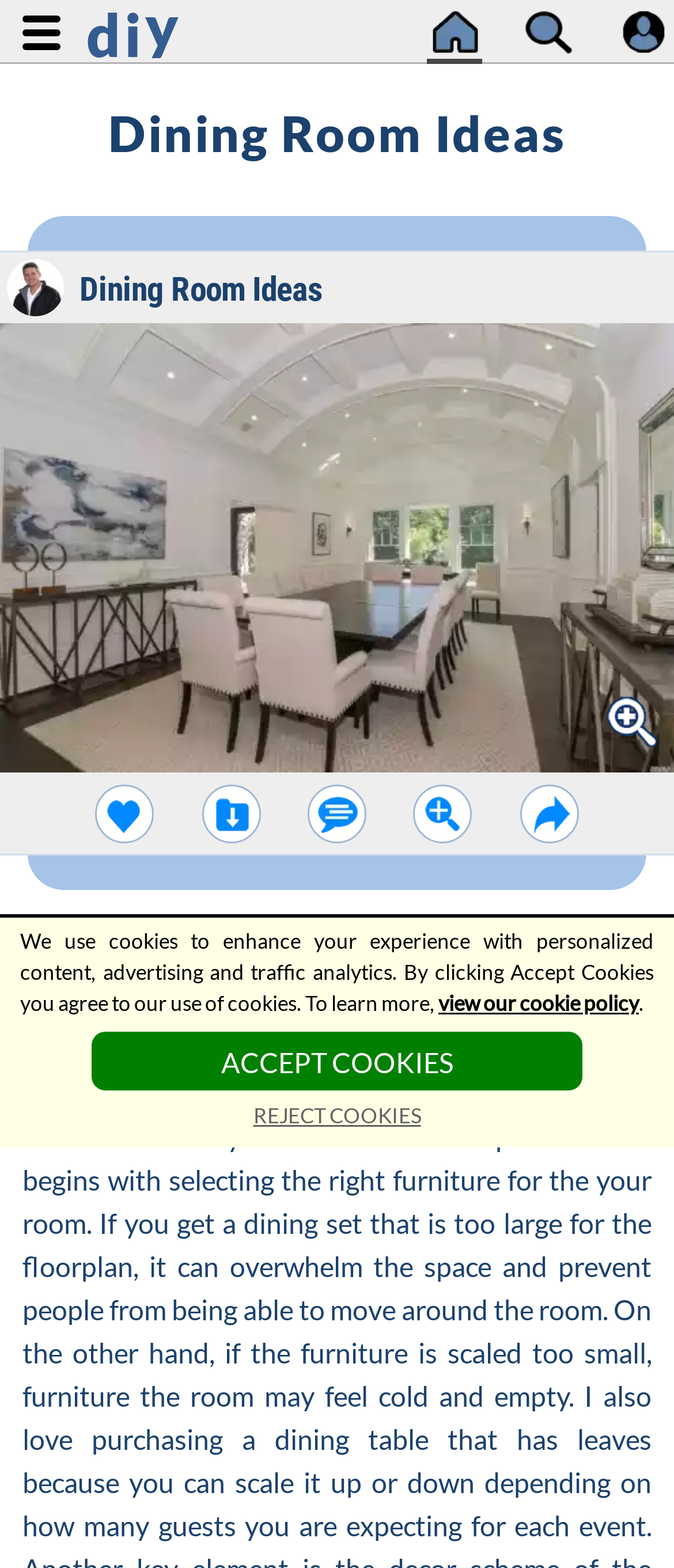Please find the top heading of the webpage and generate its text.

Dining Room Ideas